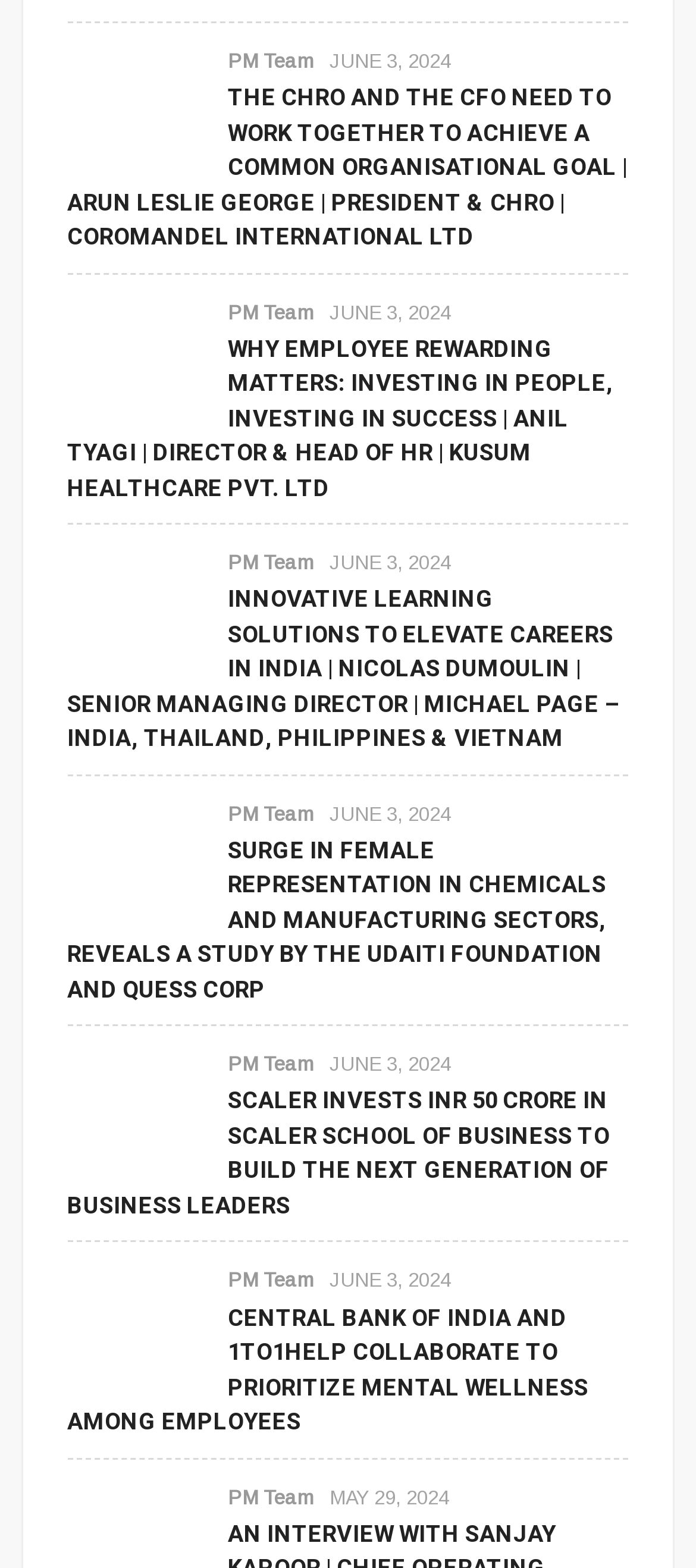Determine the bounding box coordinates of the element's region needed to click to follow the instruction: "Click on the 'THE CHRO AND THE CFO NEED TO WORK TOGETHER TO ACHIEVE A COMMON ORGANISATIONAL GOAL | ARUN LESLIE GEORGE | PRESIDENT & CHRO | COROMANDEL INTERNATIONAL LTD' link". Provide these coordinates as four float numbers between 0 and 1, formatted as [left, top, right, bottom].

[0.097, 0.051, 0.903, 0.162]